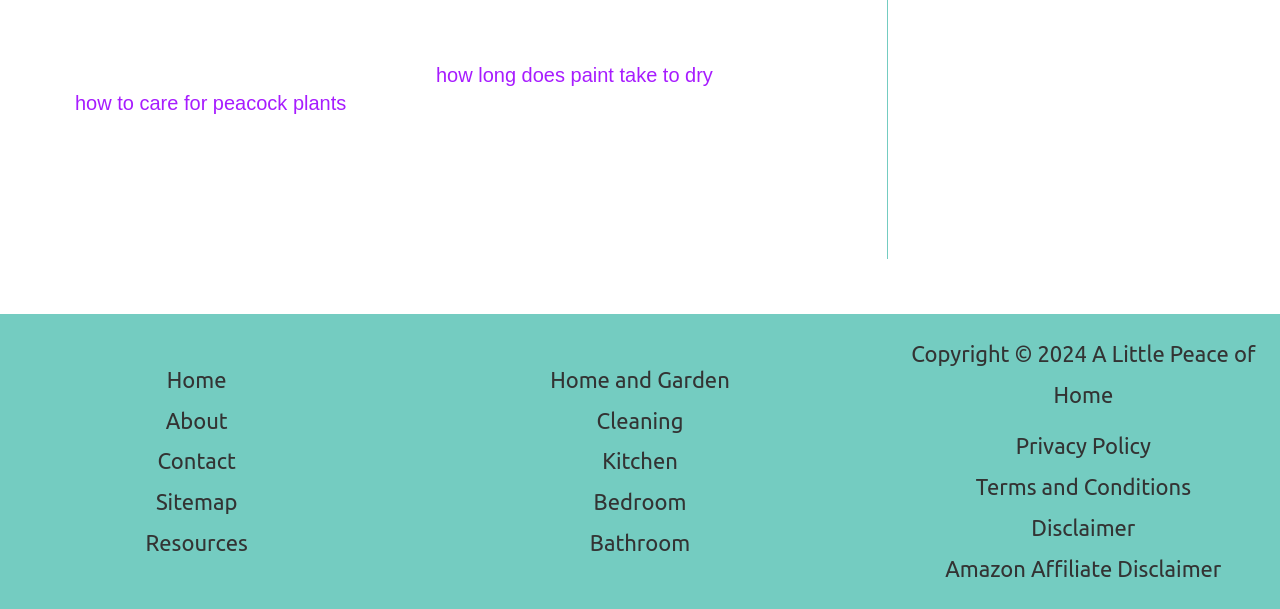Give a short answer to this question using one word or a phrase:
How many links are there in the 'Footer Widget 2' section?

4